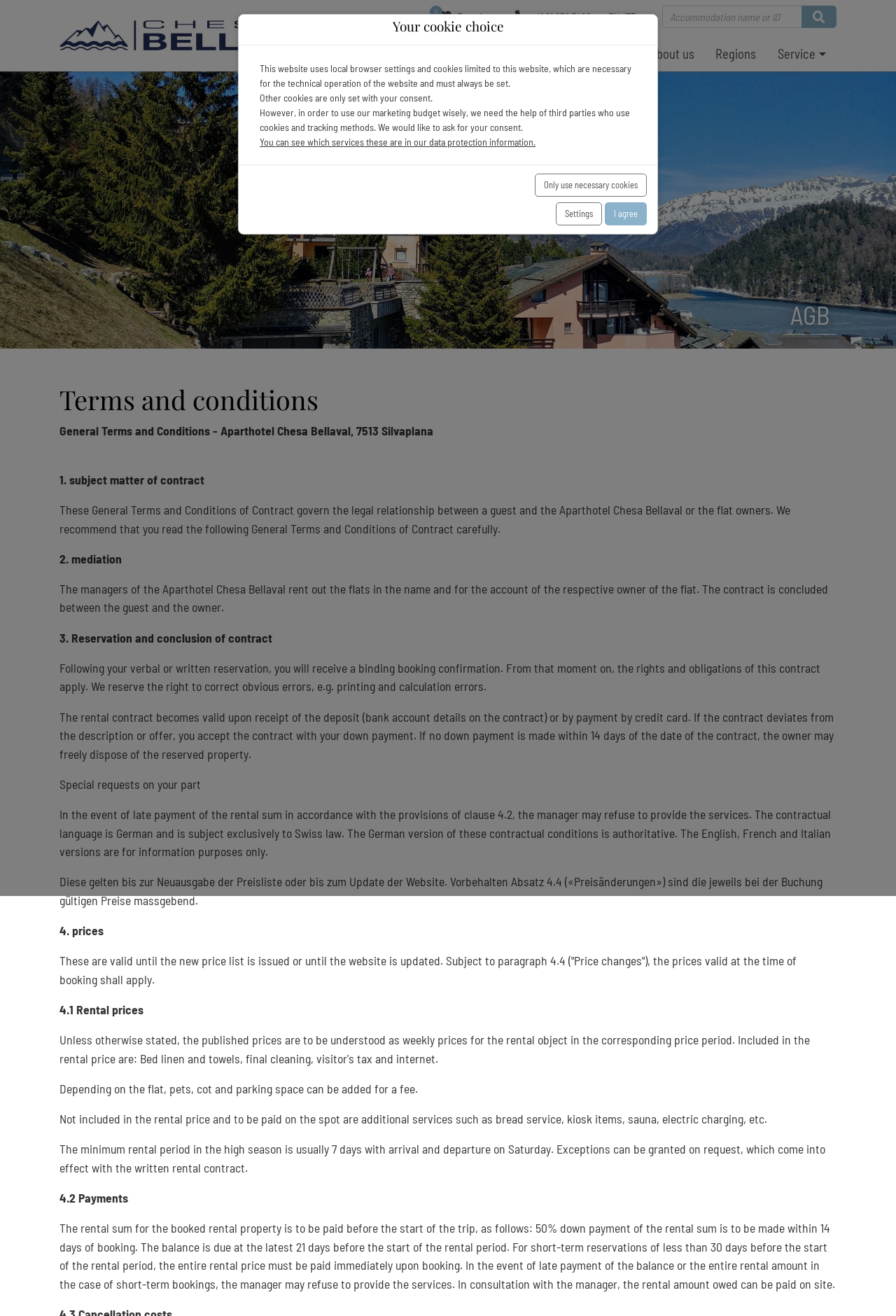What is the phone number to contact?
Look at the image and provide a detailed response to the question.

I found the phone number by looking at the link element with the text '+41 81 838 7400' which is located at the top of the webpage.